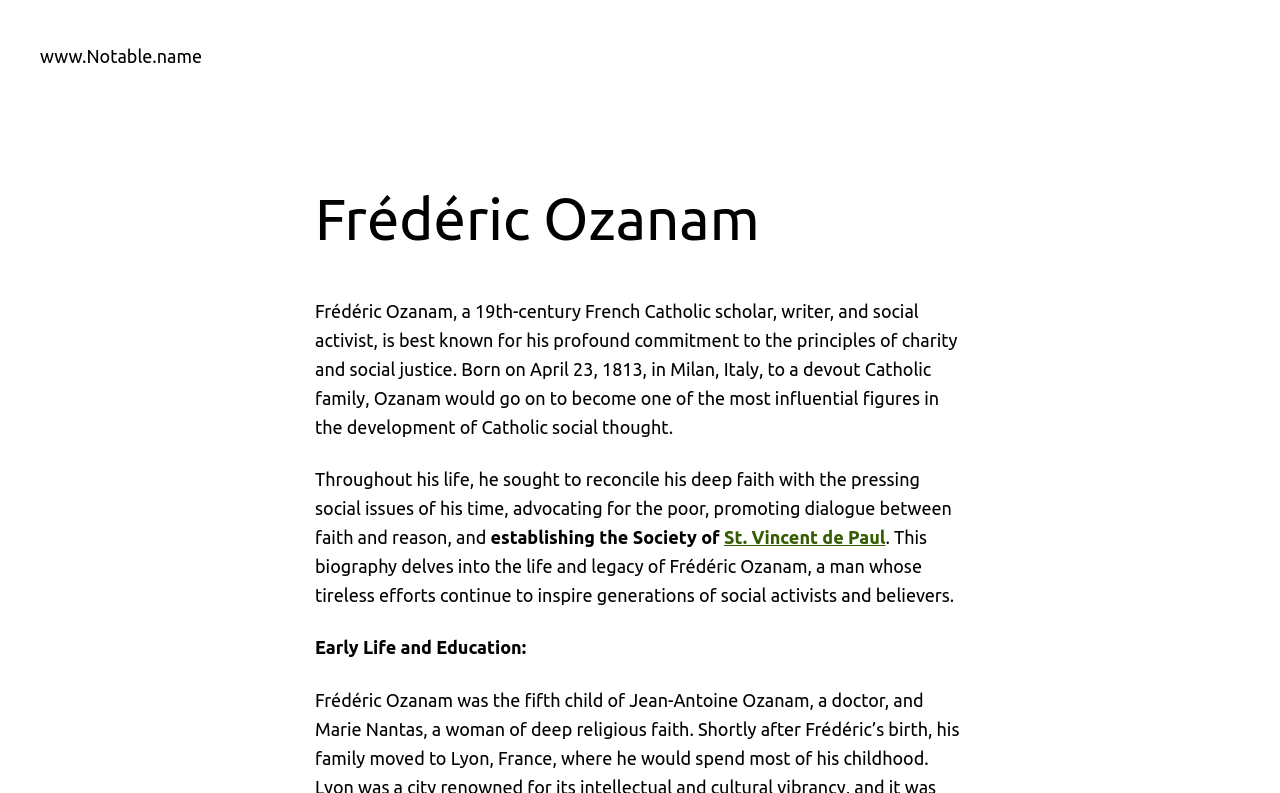Identify the bounding box of the UI element described as follows: "St. Vincent de Paul". Provide the coordinates as four float numbers in the range of 0 to 1 [left, top, right, bottom].

[0.566, 0.665, 0.692, 0.69]